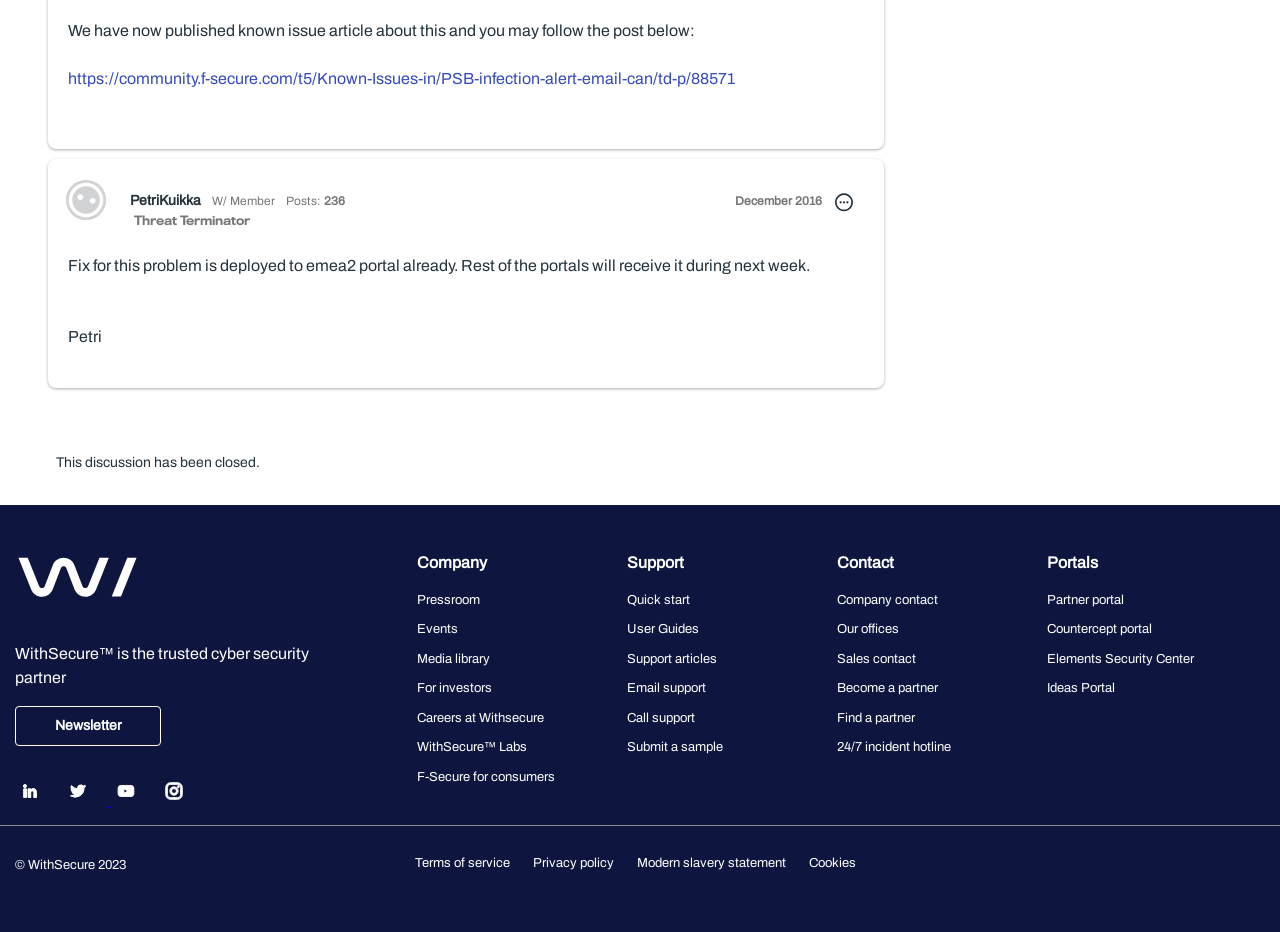Determine the bounding box coordinates for the area you should click to complete the following instruction: "Click on Threat Terminator".

[0.105, 0.228, 0.195, 0.247]